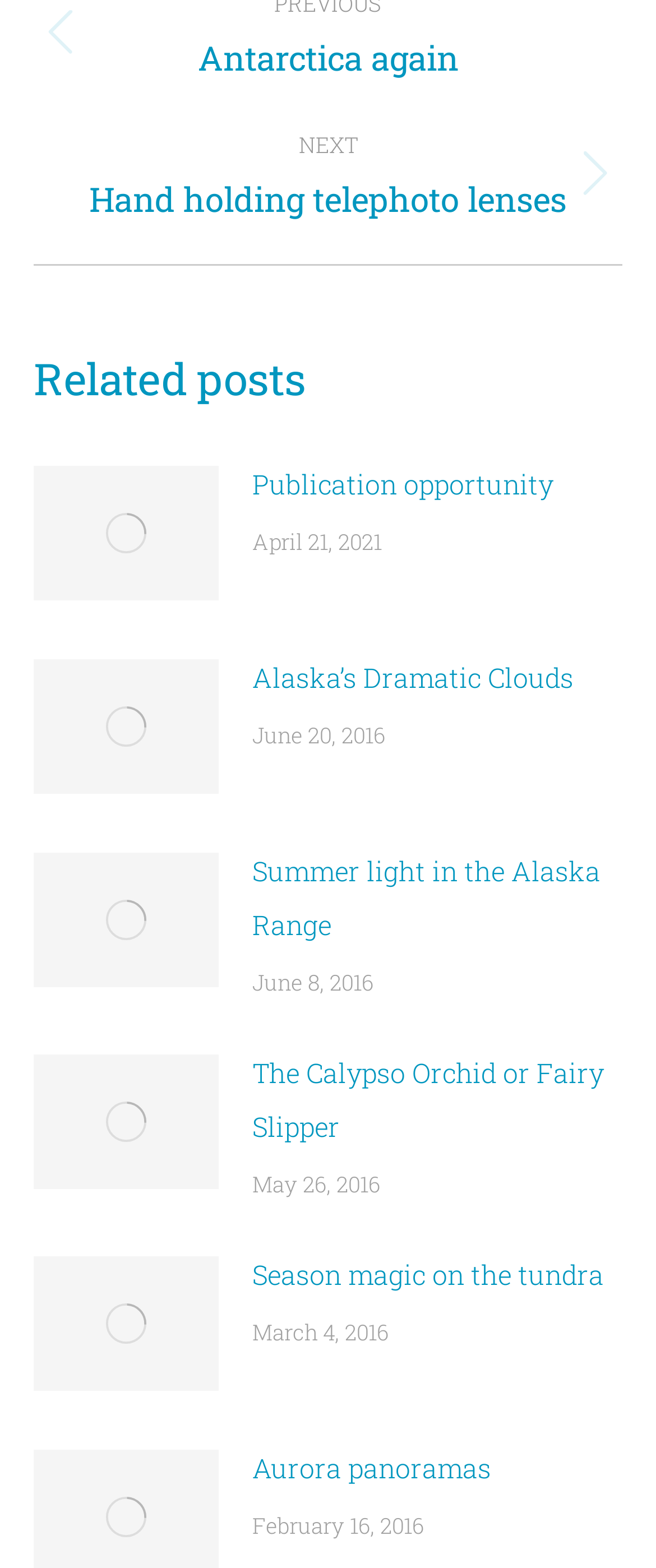Using the elements shown in the image, answer the question comprehensively: What is the theme of the related posts?

I analyzed the content of the related posts and found that they are all about photography, with titles and images related to photography.